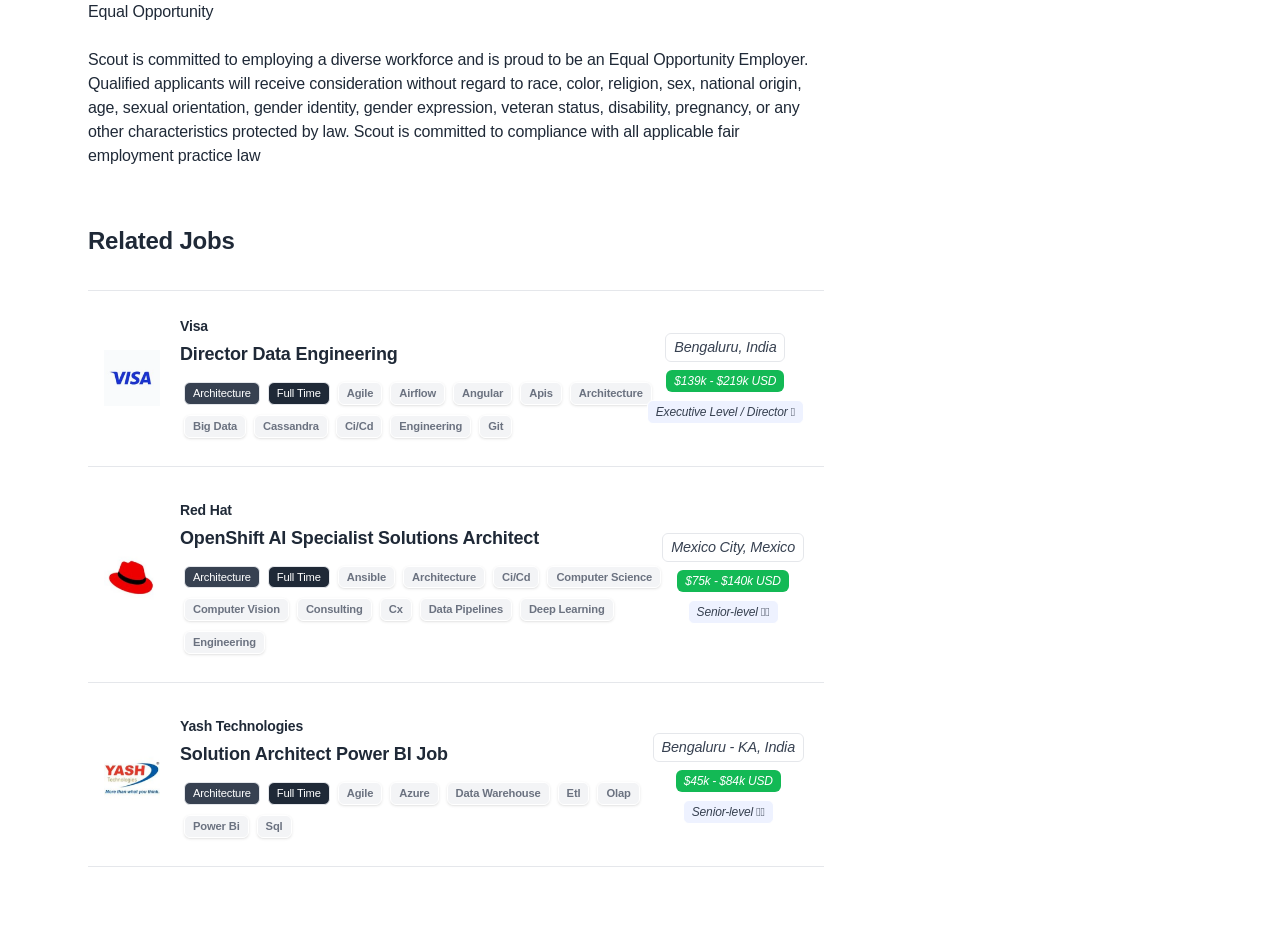Using the details in the image, give a detailed response to the question below:
What is the salary range of the third job posting?

The third job posting is 'Solution Architect Power BI Job' and its salary range is '$75k - $140k USD', which is indicated by the link '$75k - $140k USD' below the job title.